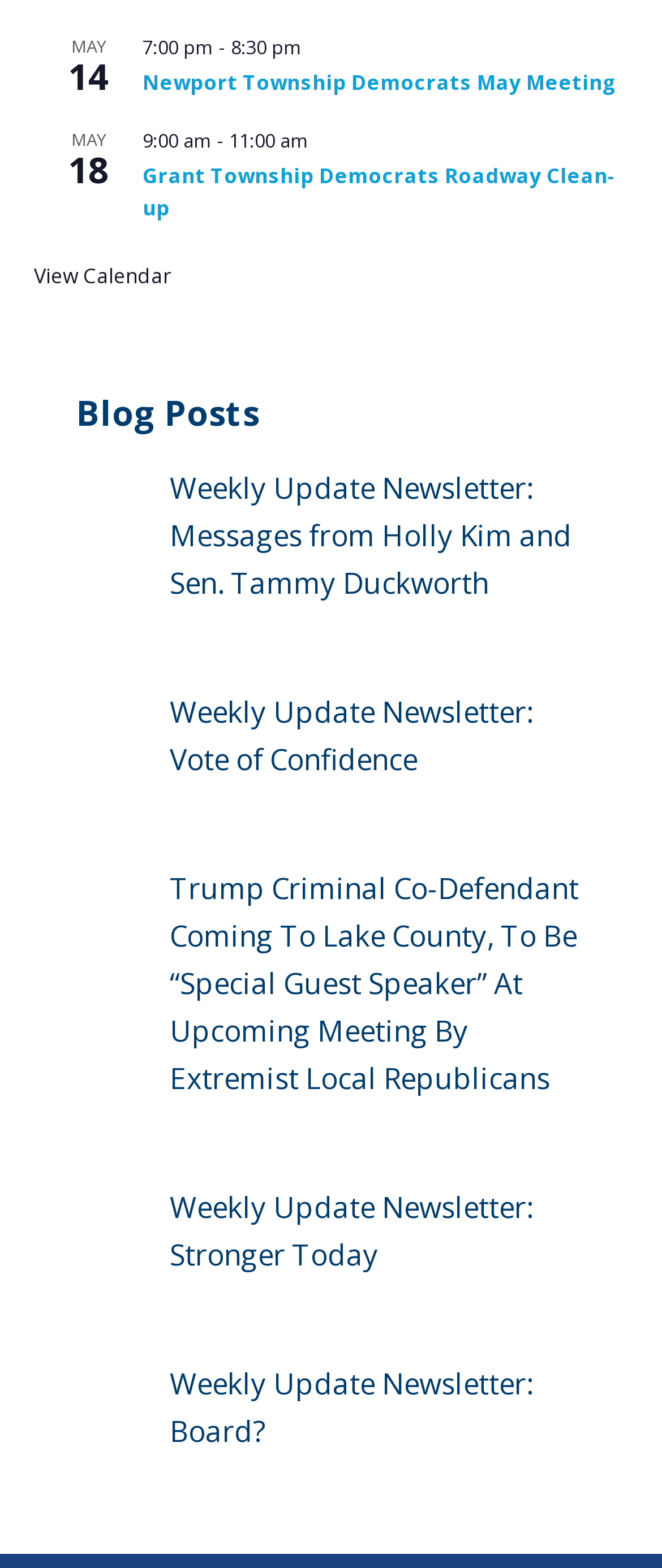Please reply to the following question using a single word or phrase: 
What is the title of the second blog post?

Weekly Update Newsletter: Vote of Confidence